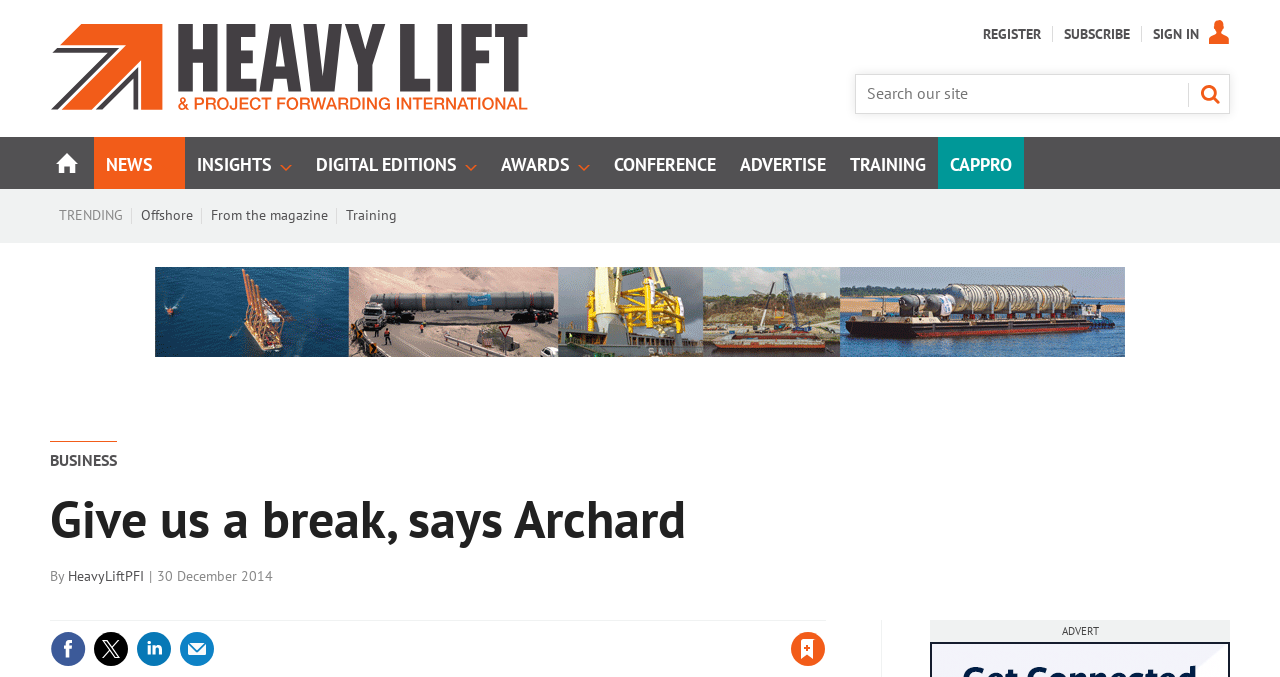Find the bounding box coordinates of the element you need to click on to perform this action: 'Search our site'. The coordinates should be represented by four float values between 0 and 1, in the format [left, top, right, bottom].

[0.668, 0.109, 0.961, 0.168]